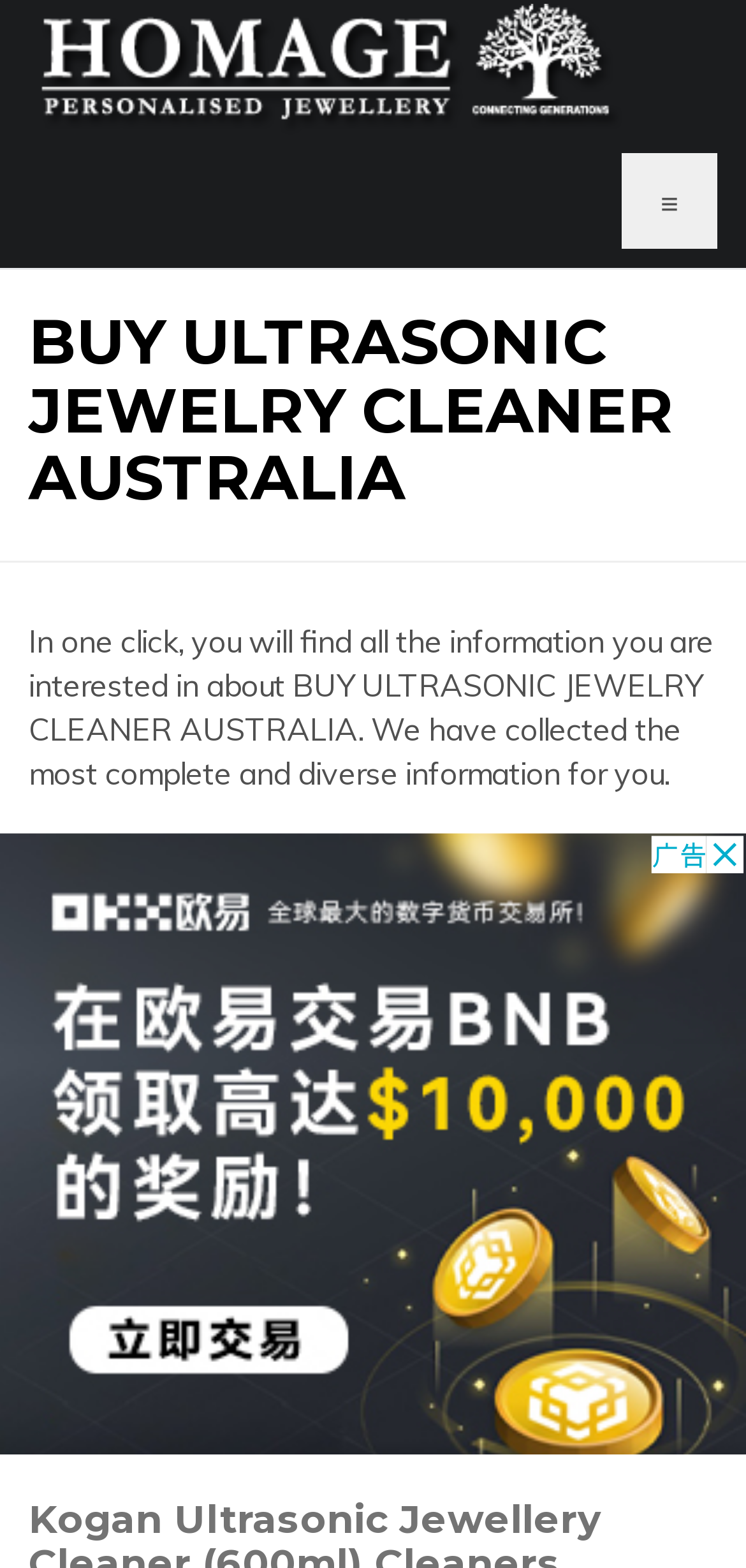Give a succinct answer to this question in a single word or phrase: 
What is the purpose of this website?

Buy ultrasonic jewelry cleaner